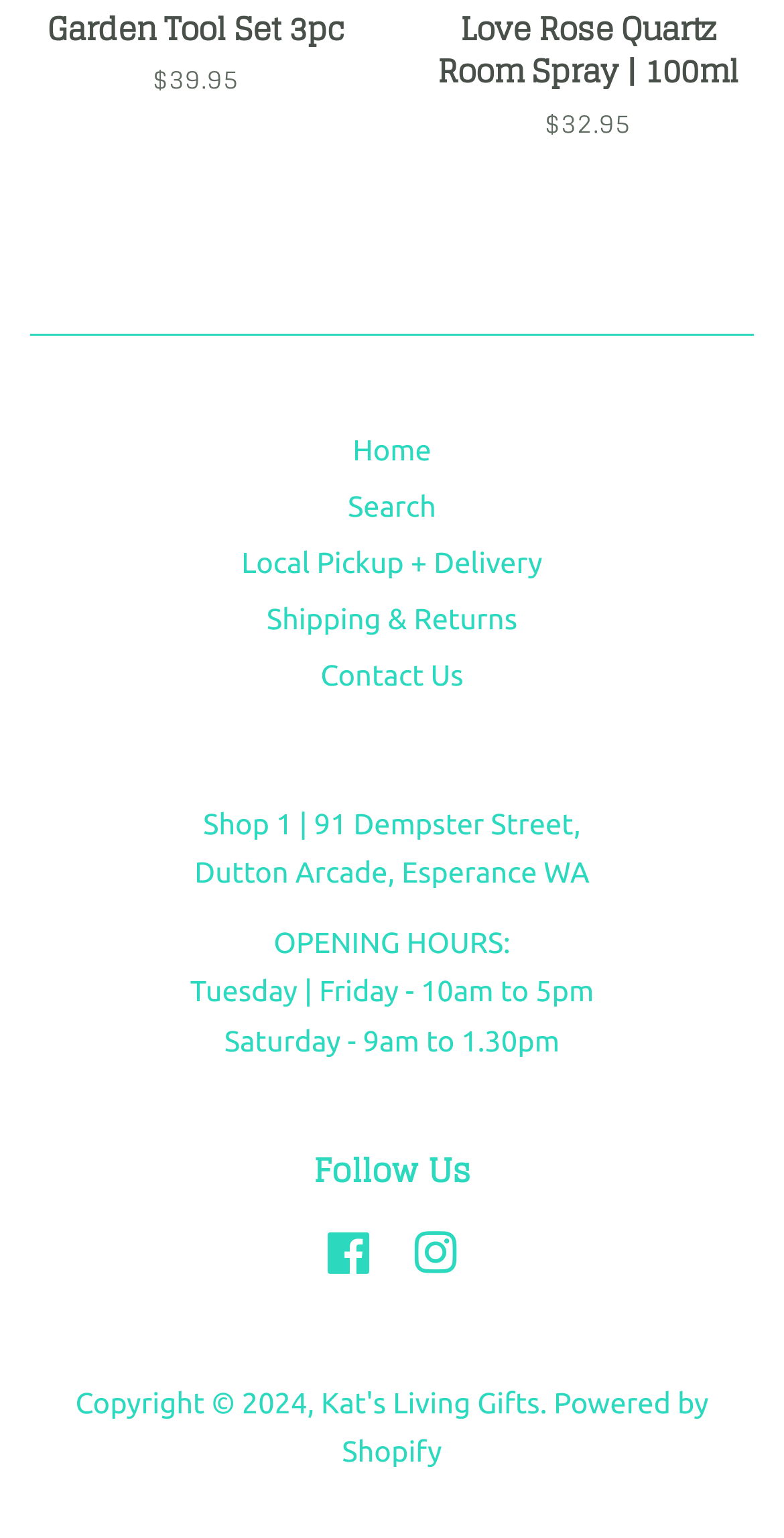Based on the description "Local Pickup + Delivery", find the bounding box of the specified UI element.

[0.308, 0.356, 0.692, 0.377]